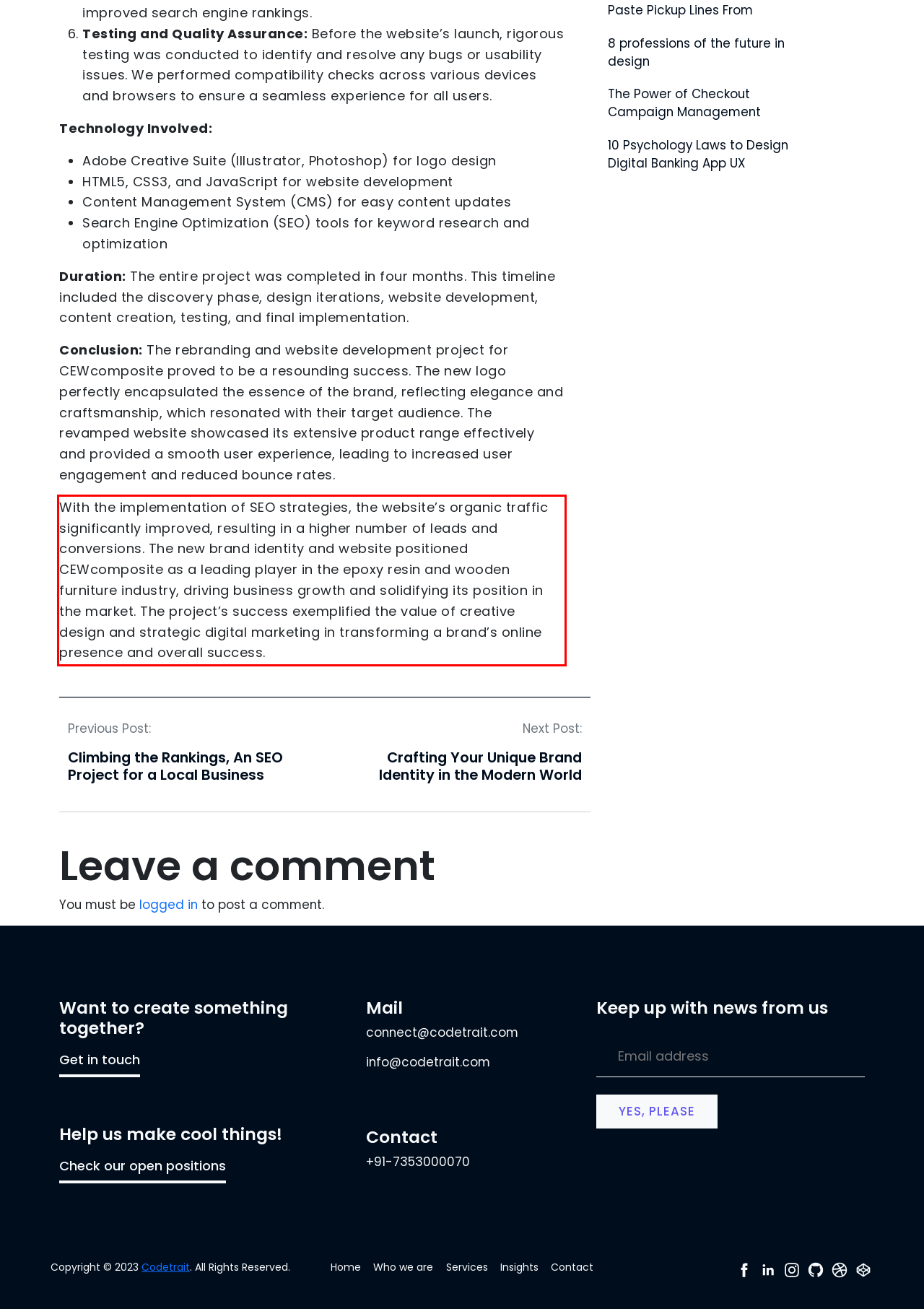Inspect the webpage screenshot that has a red bounding box and use OCR technology to read and display the text inside the red bounding box.

With the implementation of SEO strategies, the website’s organic traffic significantly improved, resulting in a higher number of leads and conversions. The new brand identity and website positioned CEWcomposite as a leading player in the epoxy resin and wooden furniture industry, driving business growth and solidifying its position in the market. The project’s success exemplified the value of creative design and strategic digital marketing in transforming a brand’s online presence and overall success.